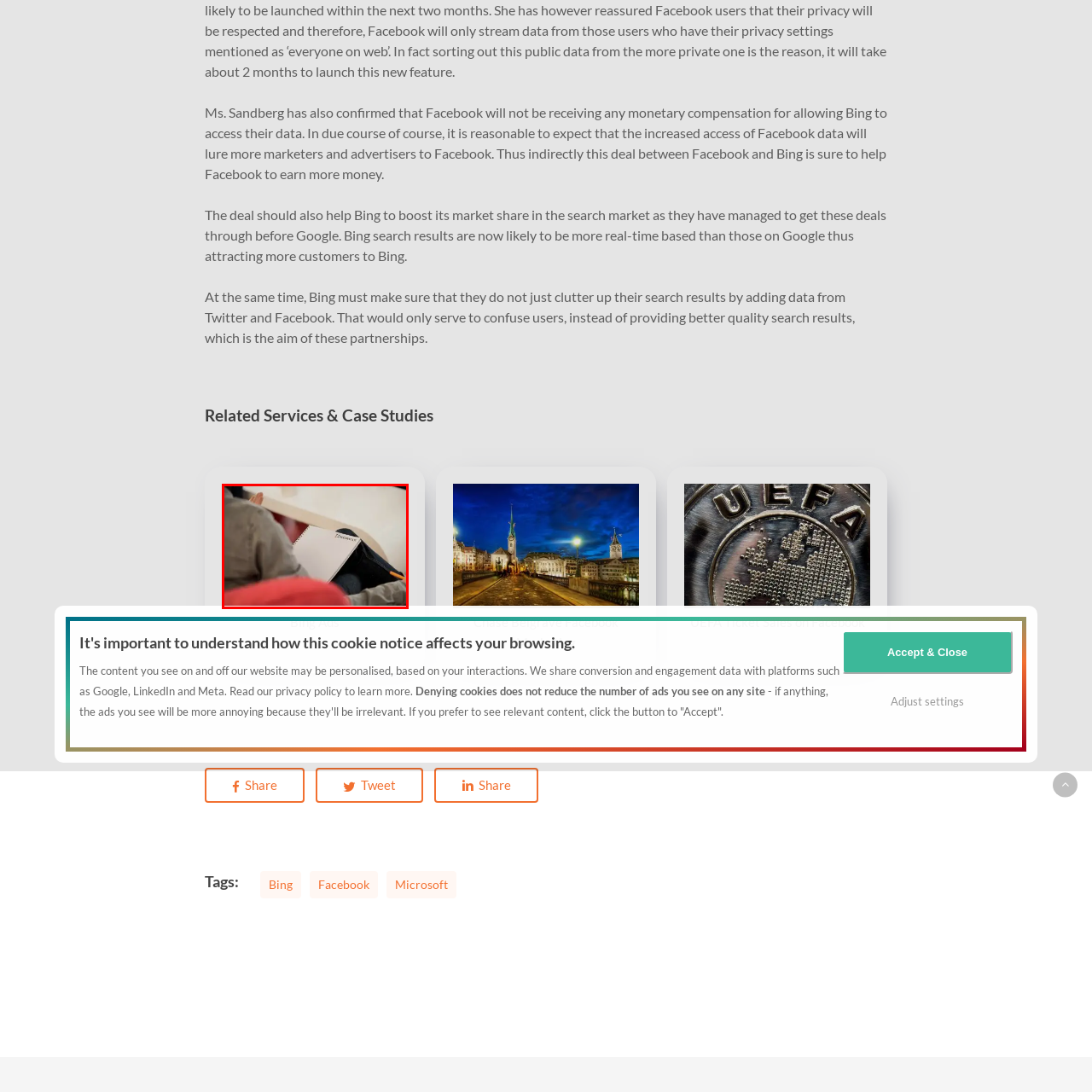Give an in-depth description of the image highlighted with the red boundary.

The image captures a close-up view of a person seated in a comfortable setting, with a focused posture suggesting engagement or contemplation. Their attention appears directed towards a blank sketchbook or notebook resting on their lap, where the word "THOUGHTS" is prominently displayed at the top. Beside the book, a pencil is poised, indicating readiness for writing or drawing. The individual is lounging in a cozy chair, with a soft fabric texture and a casual, relaxed demeanor, conveying a moment of creative inspiration or brainstorming. The scene embodies the intersection of comfort and creativity, inviting viewers to ponder the thoughts and ideas that might soon fill the pages of the notebook.